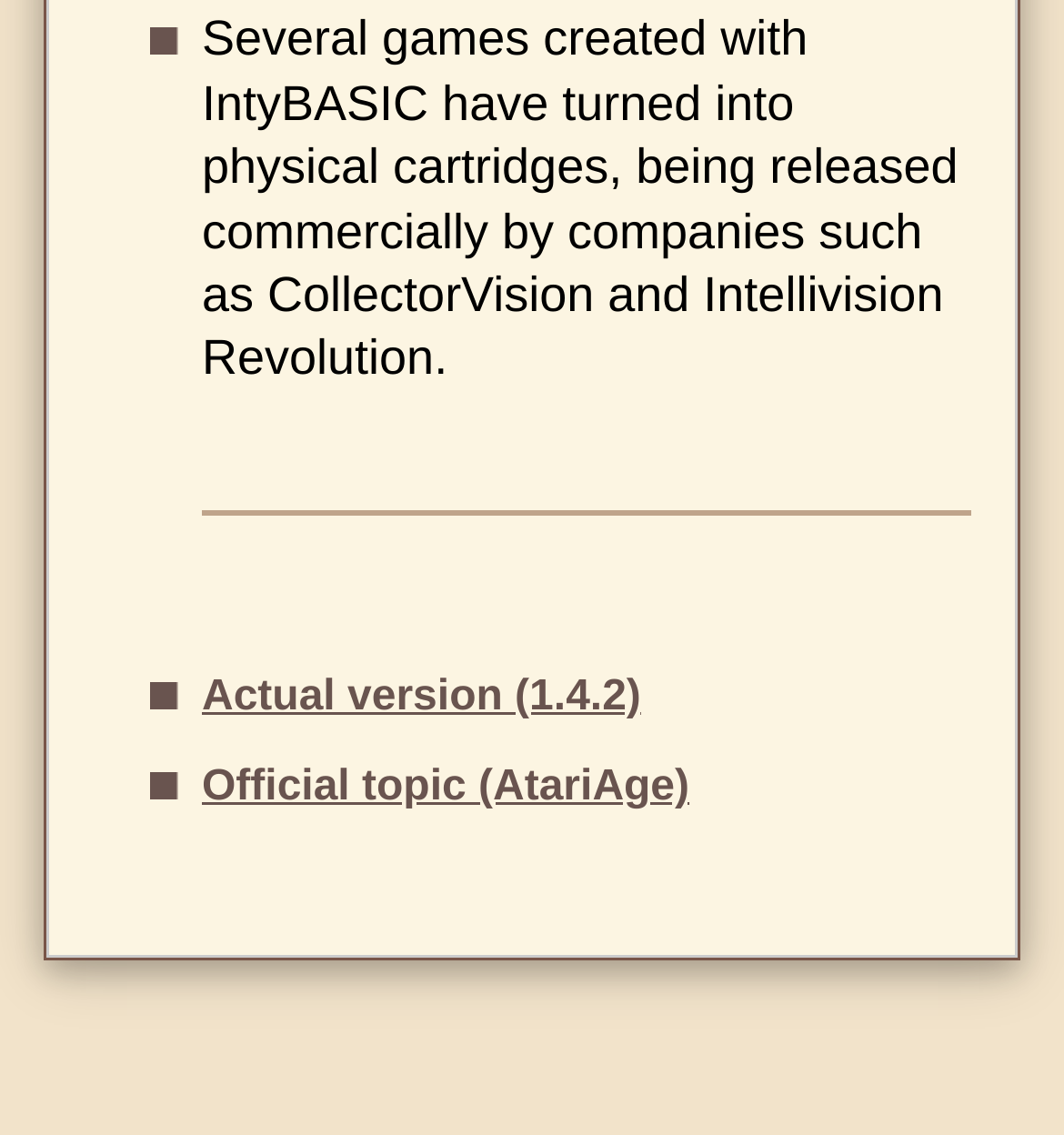How many links are on the page?
From the image, respond with a single word or phrase.

2